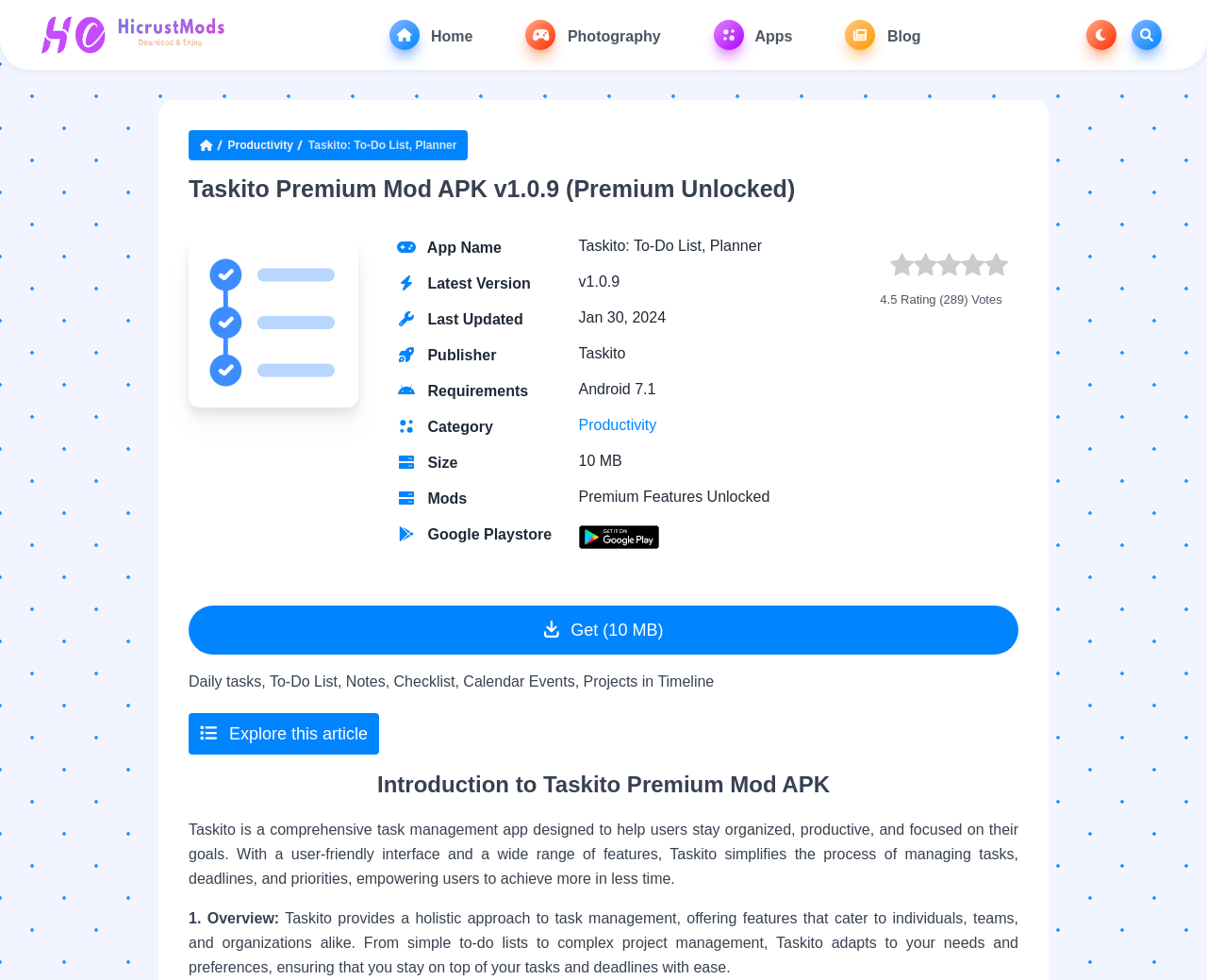Find the bounding box coordinates of the clickable area required to complete the following action: "Get the Taskito Premium Mod APK".

[0.156, 0.617, 0.844, 0.667]